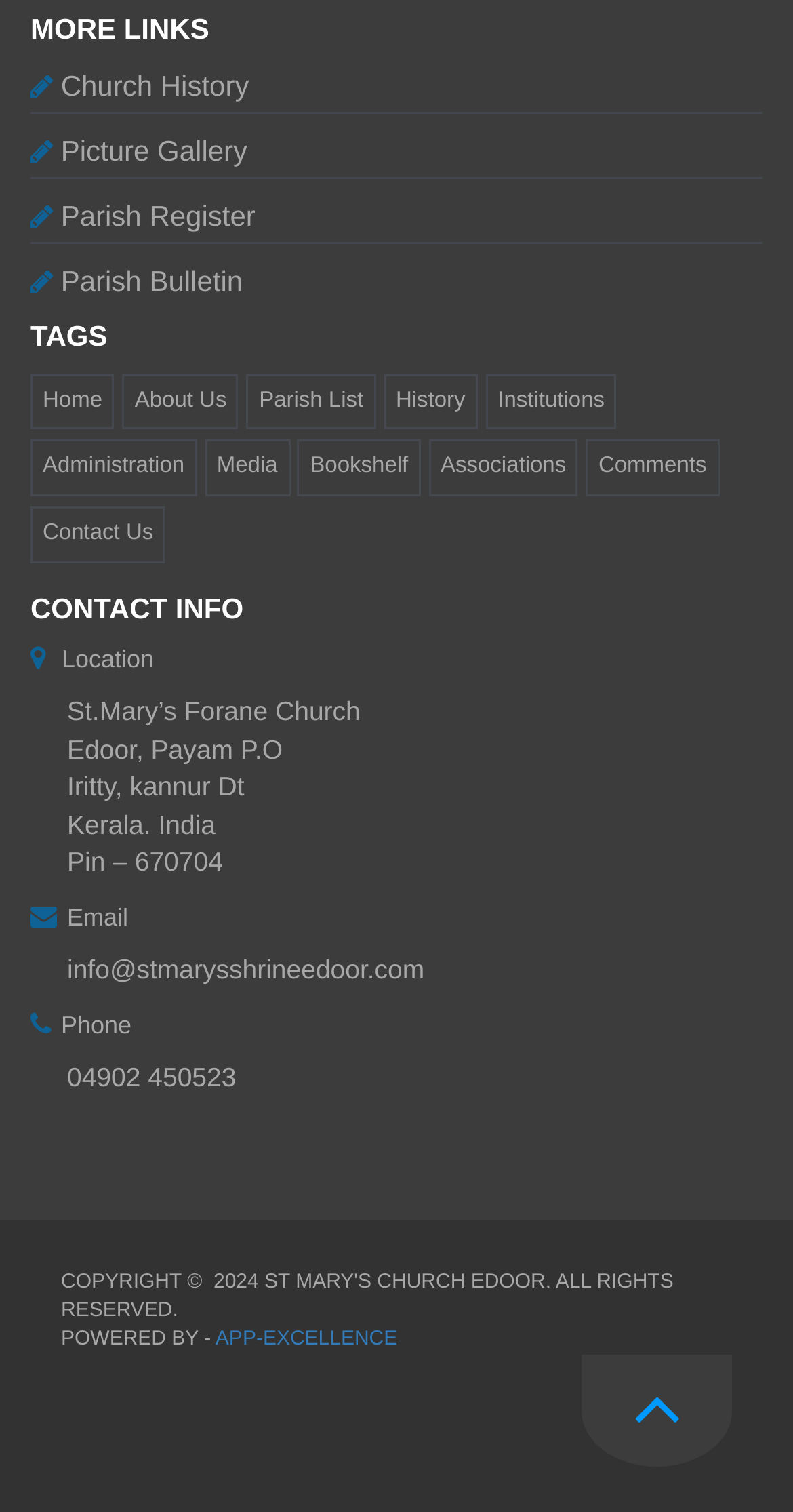Find the bounding box coordinates of the element you need to click on to perform this action: 'Send an email to info@stmarysshrineedoor.com'. The coordinates should be represented by four float values between 0 and 1, in the format [left, top, right, bottom].

[0.085, 0.631, 0.535, 0.651]